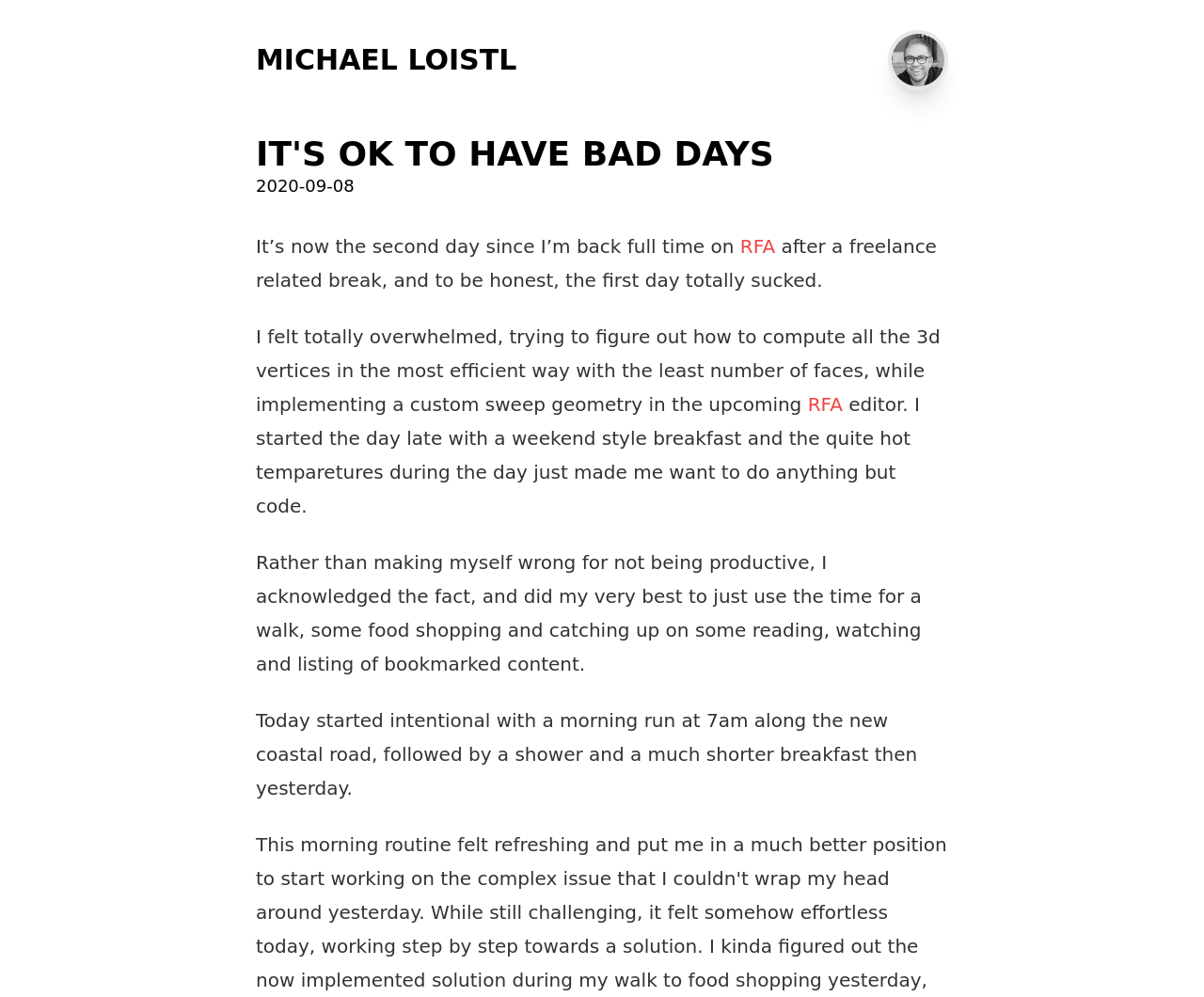Using the provided element description: "Home", determine the bounding box coordinates of the corresponding UI element in the screenshot.

None